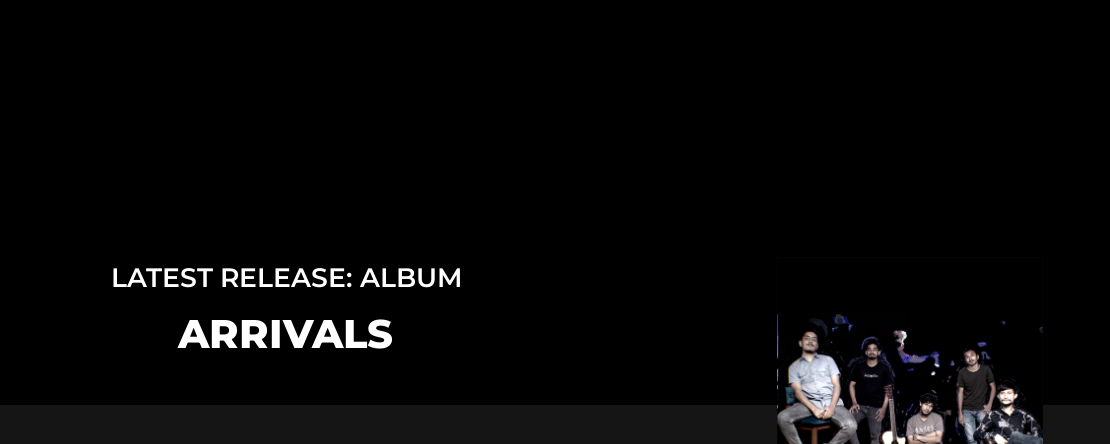Describe all the important aspects and features visible in the image.

The image showcases the latest album release titled "Arrivals" by the independent rock band Circle of Fifths. Prominently displayed is the album title in bold, white text against a dark background, emphasizing its significance. Above the album title, the phrase "LATEST RELEASE: ALBUM" is presented in a slightly smaller font, drawing attention to the band's ongoing musical journey. The visual features the band members seated together, contributing to a cohesive and inviting aesthetic that reflects their collaborative spirit. Circle of Fifths combines alternative and progressive influences, highlighting their unique sound developed since their formation in 2020. The image captures the essence of their artistic expression and the excitement surrounding their current music endeavor.